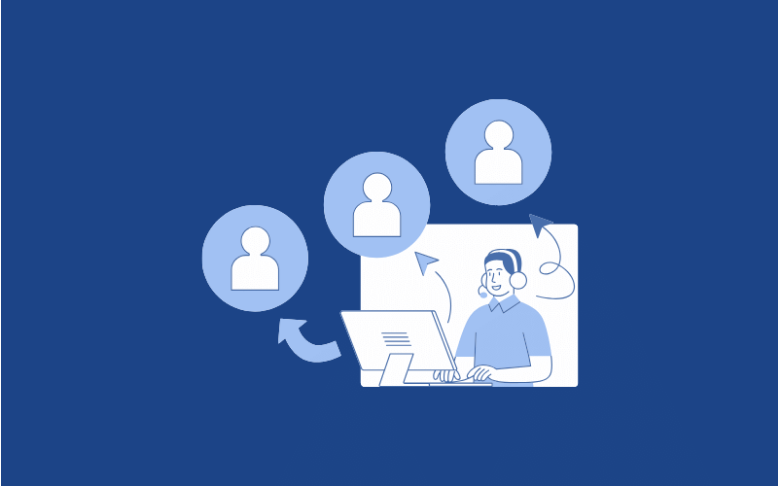Provide a brief response in the form of a single word or phrase:
What is the individual in the image engaged in?

customer service role